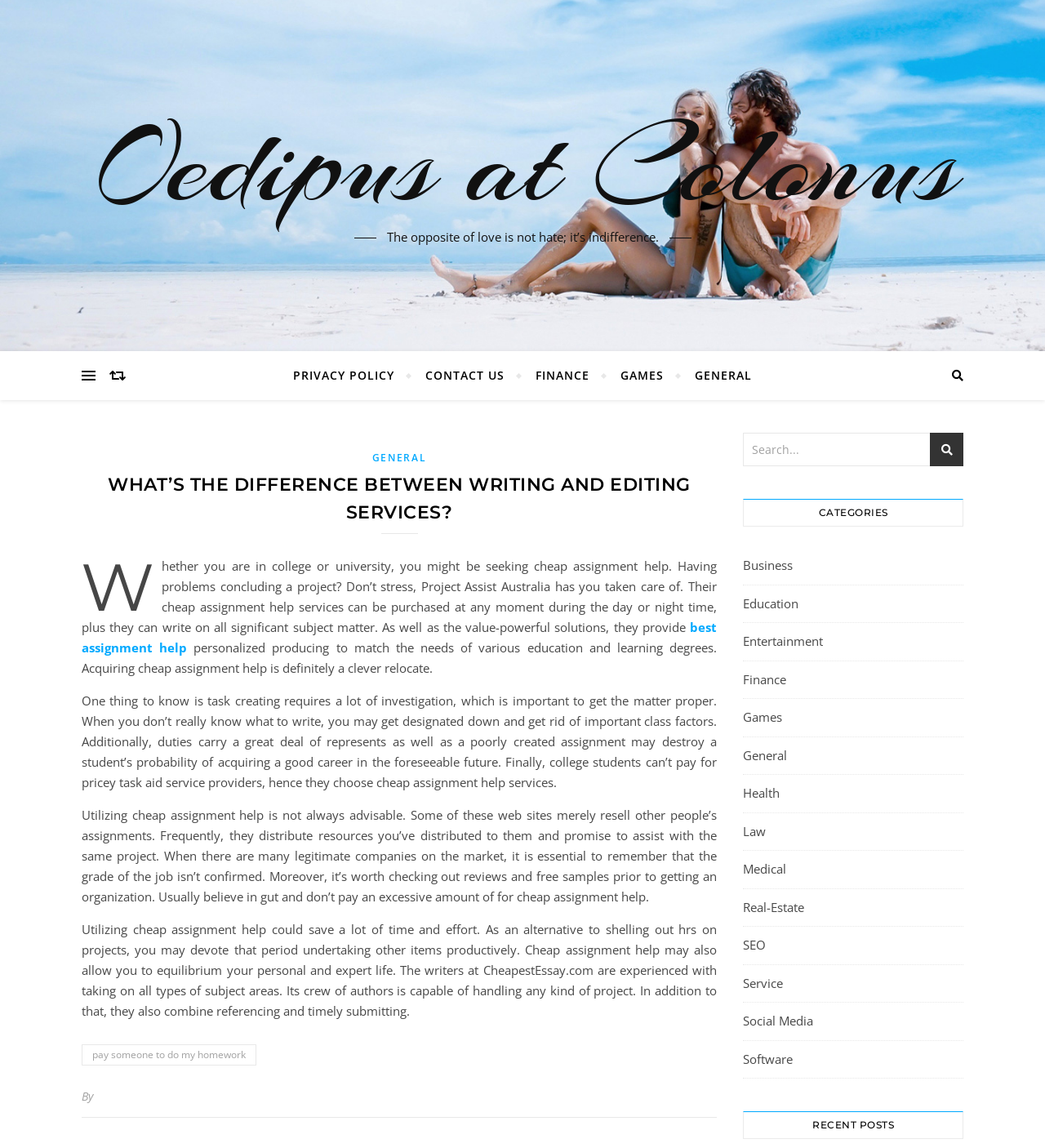Please answer the following question as detailed as possible based on the image: 
What type of services does Project Assist Australia offer?

According to the webpage content, Project Assist Australia offers cheap assignment help services, which can be purchased at any moment during the day or night time, and they can write on all significant subject matters.